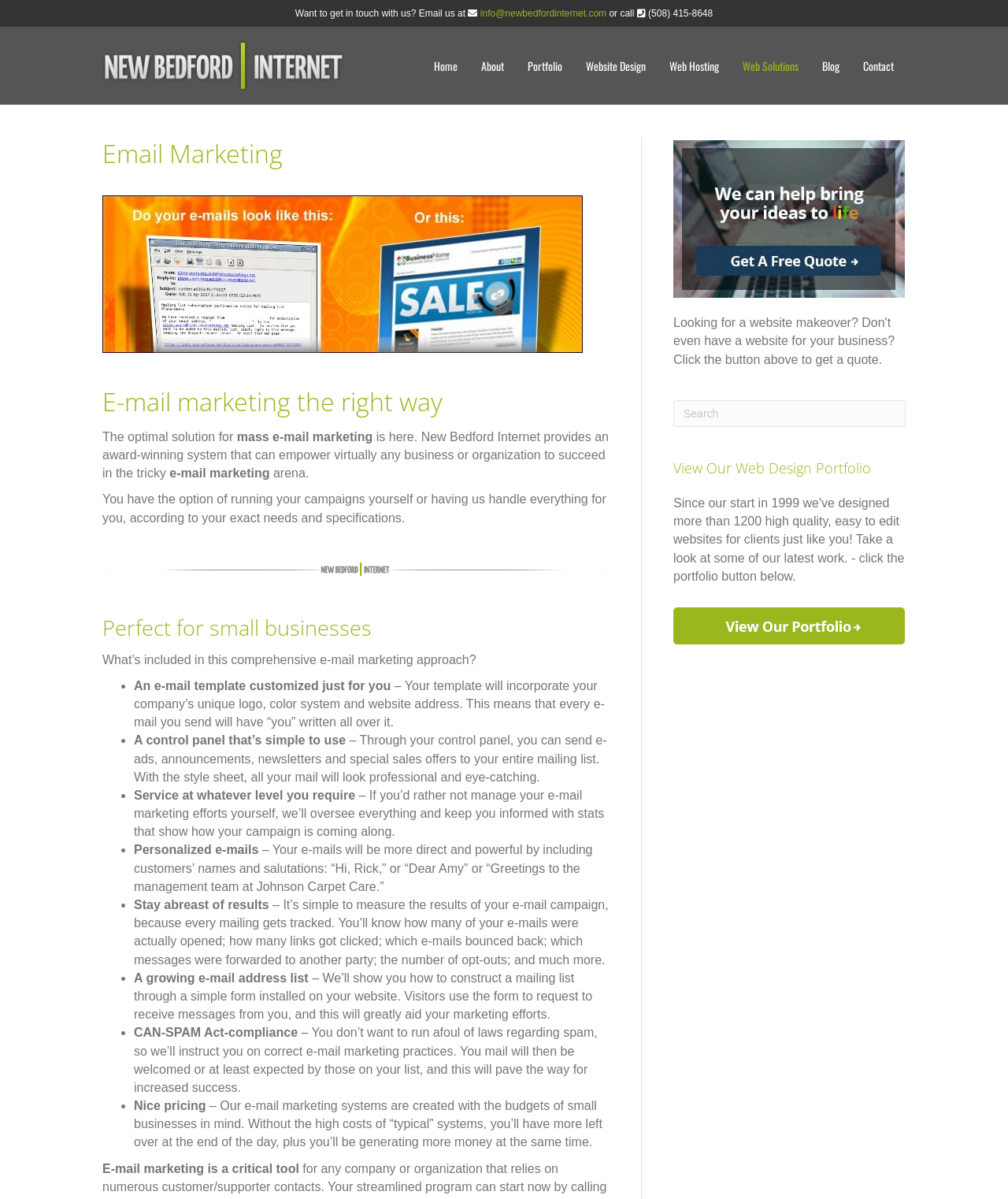Determine the bounding box coordinates of the clickable region to execute the instruction: "Click the 'info@newbedfordinternet.com' email link". The coordinates should be four float numbers between 0 and 1, denoted as [left, top, right, bottom].

[0.476, 0.007, 0.602, 0.016]